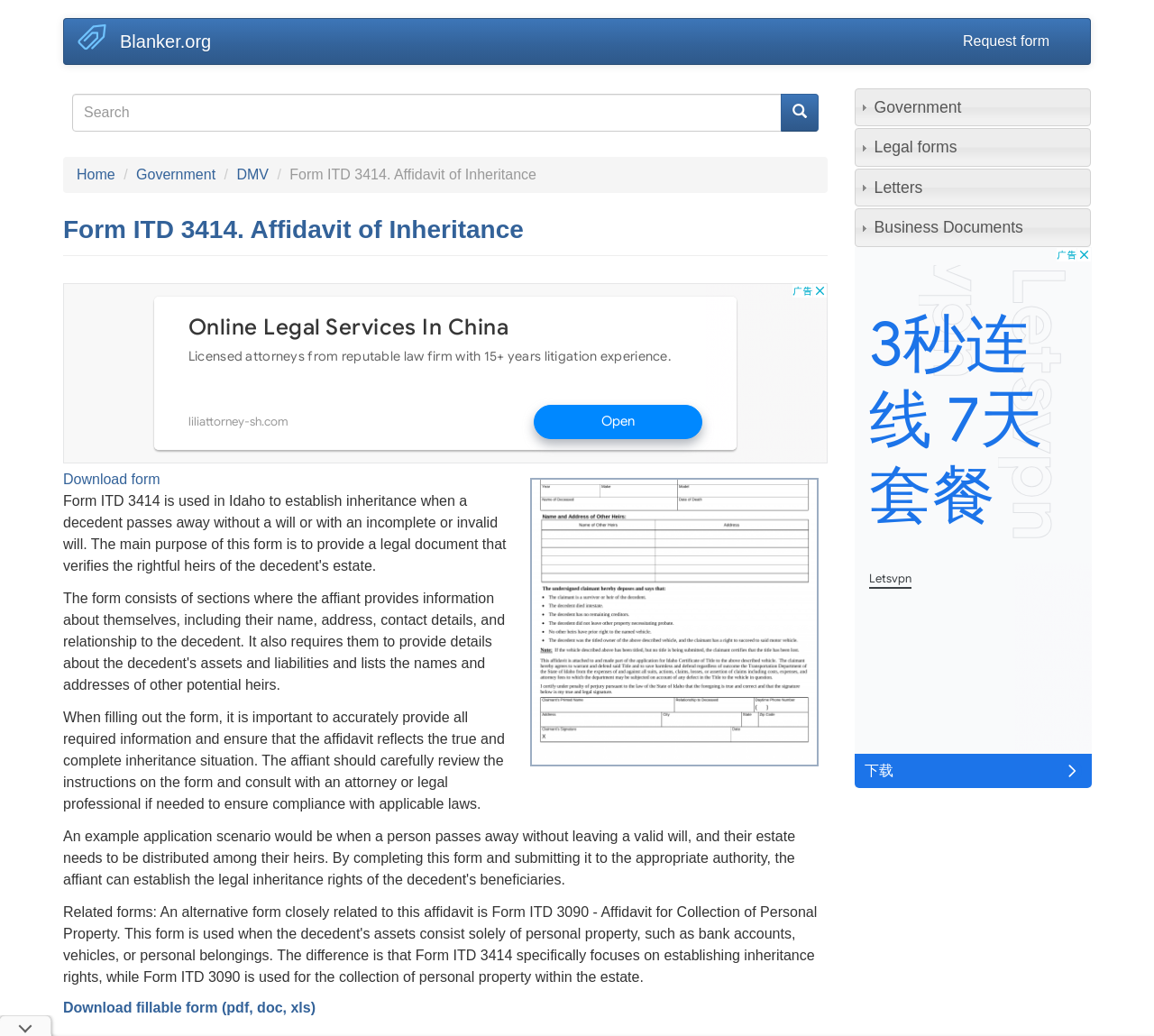Provide an in-depth caption for the webpage.

This webpage is about Form ITD 3414, an Affidavit of Inheritance used in Idaho. At the top left, there is a link to skip to the main content. Next to it, there are two links to "Blanker.org" with an accompanying image. On the top right, there is a link to "Request form". 

Below the top section, there is a search form with a textbox to enter search terms and a search button. On the left side, there are links to "Home", "Government", "DMV", and a heading that displays the title of the form. 

The main content of the page is divided into two sections. The left section has a heading that repeats the title of the form, followed by an iframe containing an advertisement. On the right side, there is an image of the form, a link to download the form, and a paragraph of text that provides instructions on how to fill out the form accurately. 

Below the main content, there are three links: one to download the form, one to download a fillable form in various formats, and a complementary section that contains a tab list with four tabs labeled "Government", "Legal forms", "Letters", and "Business Documents". Each tab has a corresponding generic element with the same label. The complementary section also contains an iframe with another advertisement.